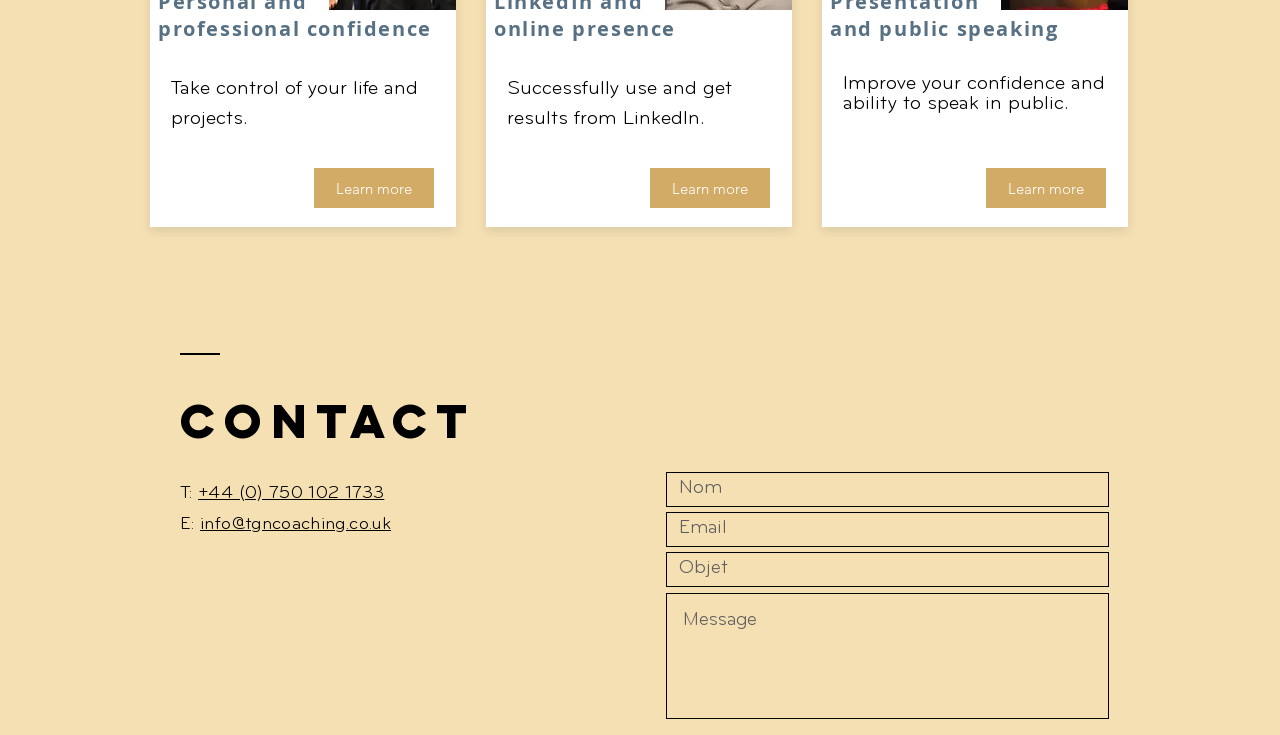Extract the bounding box coordinates of the UI element described: "Learn more". Provide the coordinates in the format [left, top, right, bottom] with values ranging from 0 to 1.

[0.77, 0.229, 0.864, 0.283]